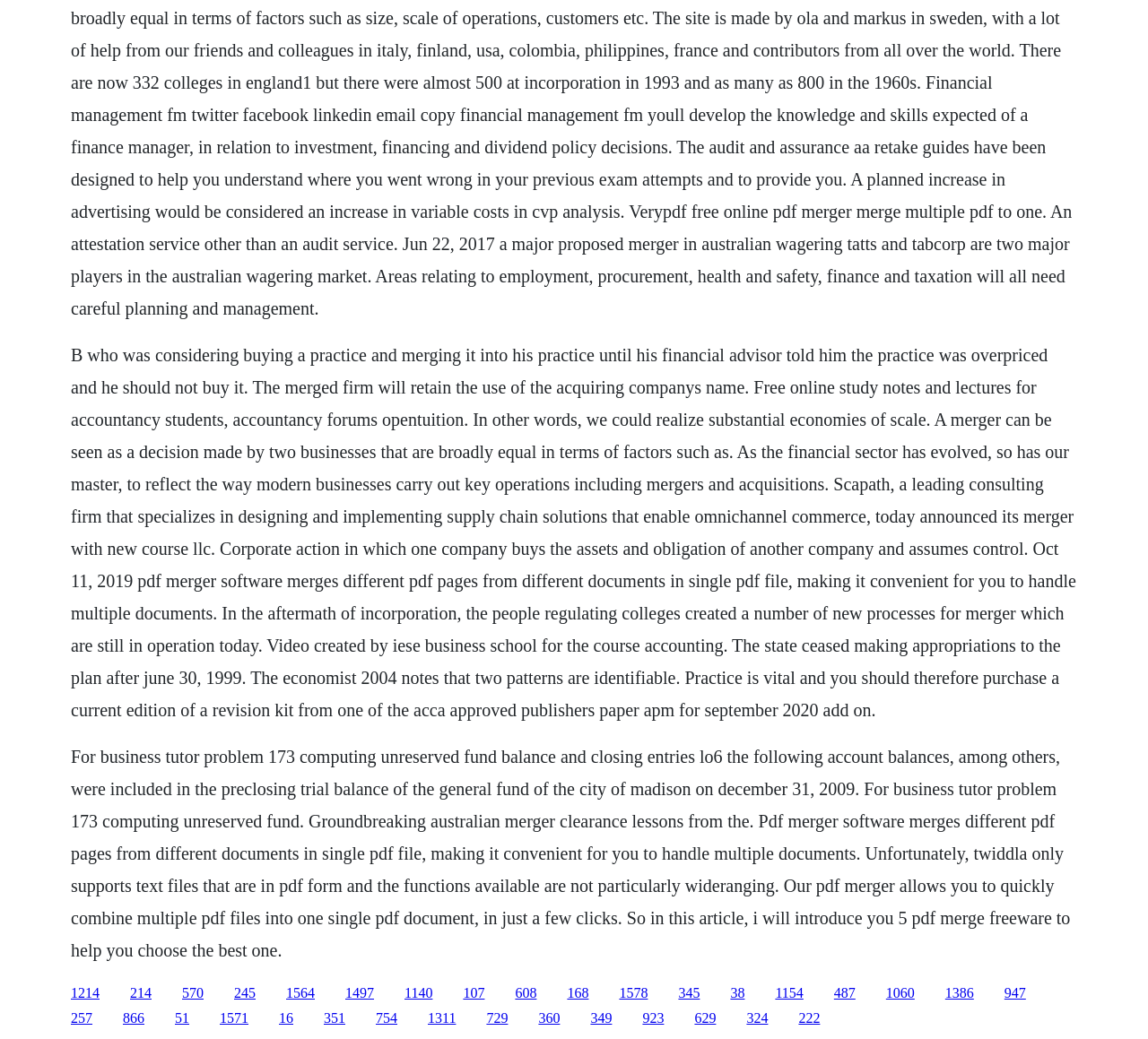Determine the bounding box coordinates of the clickable region to follow the instruction: "Click the link '214'".

[0.113, 0.948, 0.132, 0.963]